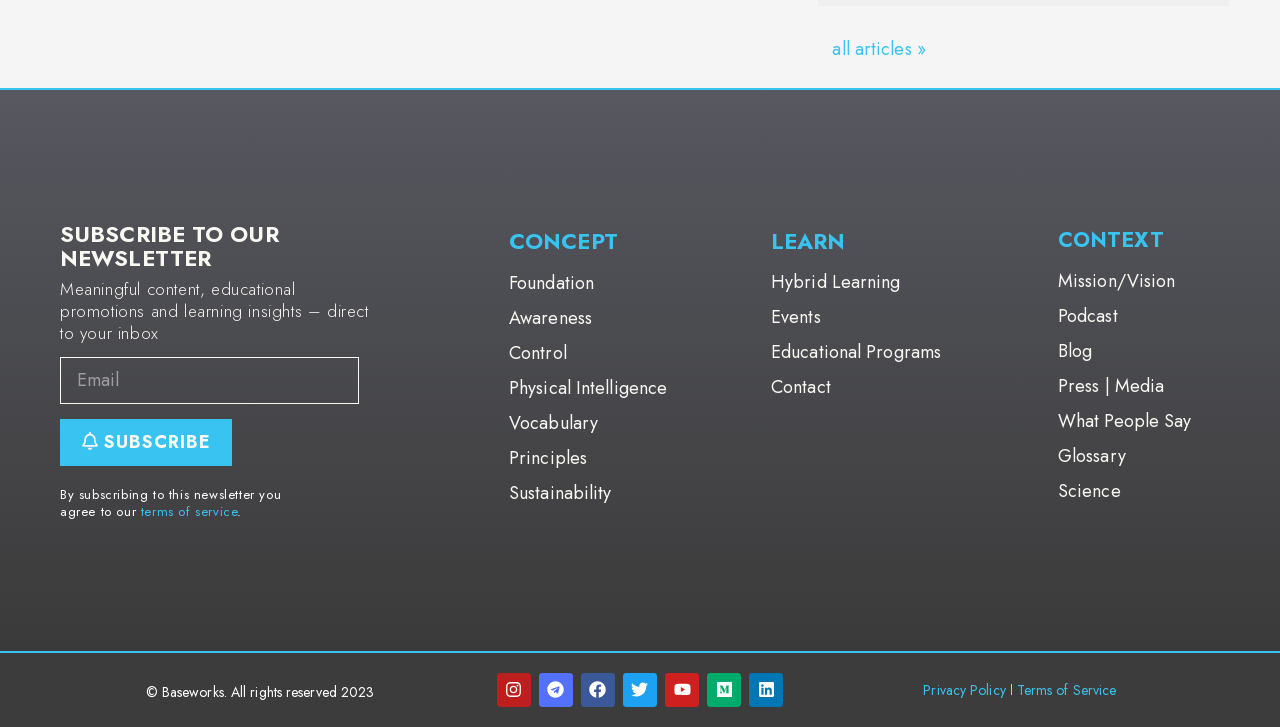Identify the bounding box of the UI element that matches this description: "all articles »".

[0.65, 0.05, 0.723, 0.086]